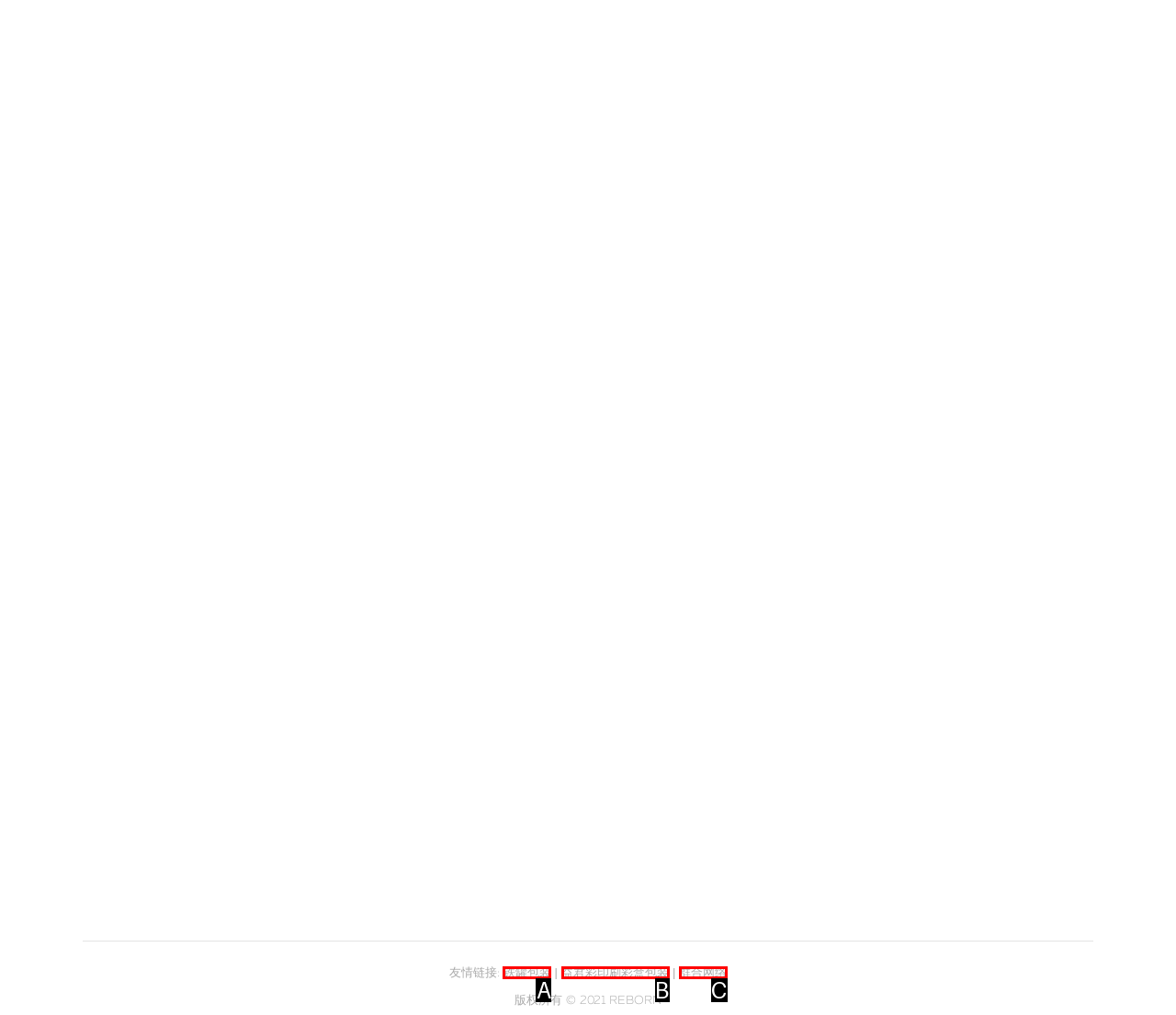Tell me which one HTML element best matches the description: 铁罐包装
Answer with the option's letter from the given choices directly.

A